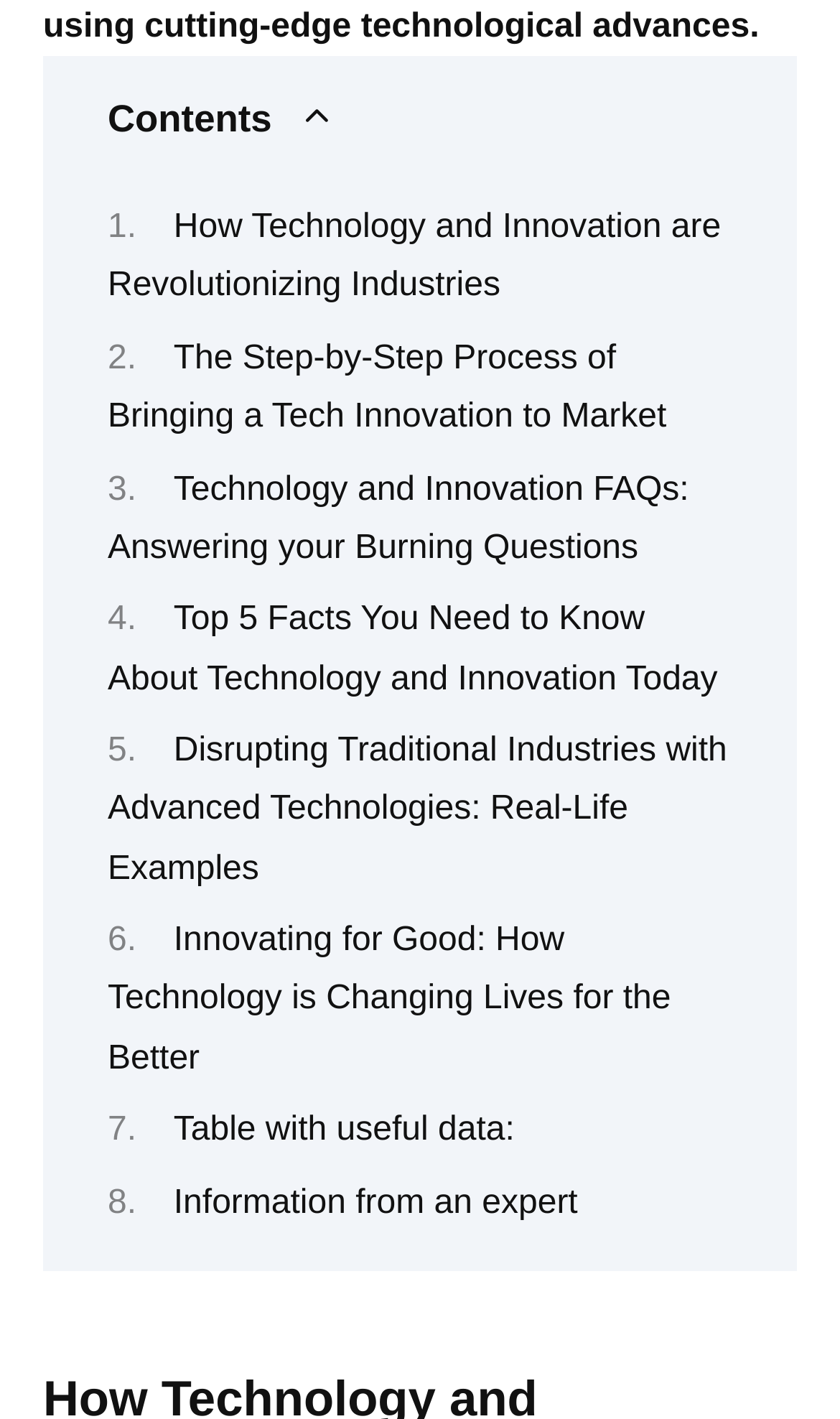Determine the bounding box coordinates of the area to click in order to meet this instruction: "Get answers to frequently asked questions about technology and innovation".

[0.128, 0.332, 0.82, 0.399]